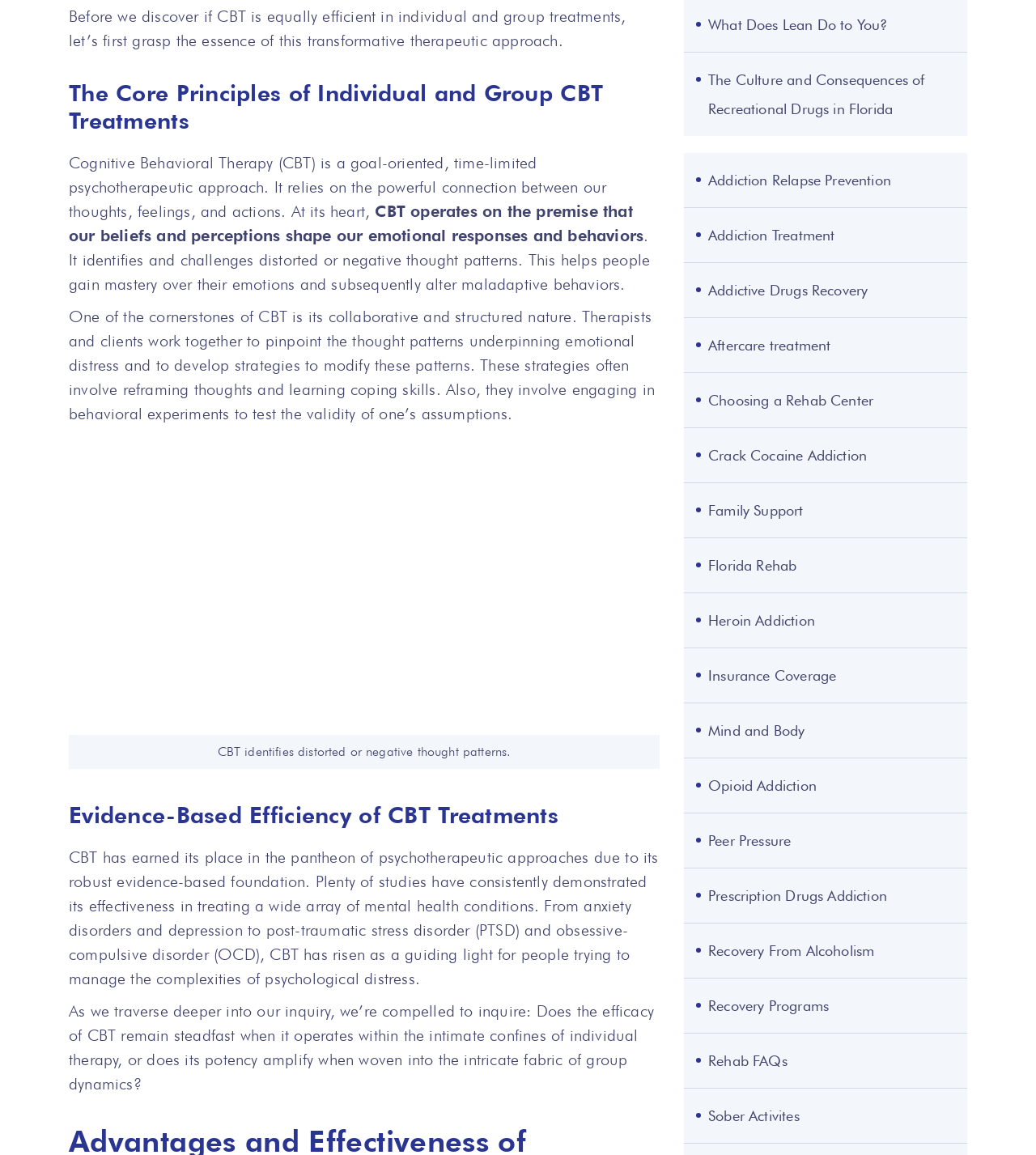Provide a one-word or short-phrase response to the question:
What is the purpose of behavioral experiments in CBT?

To test the validity of one’s assumptions